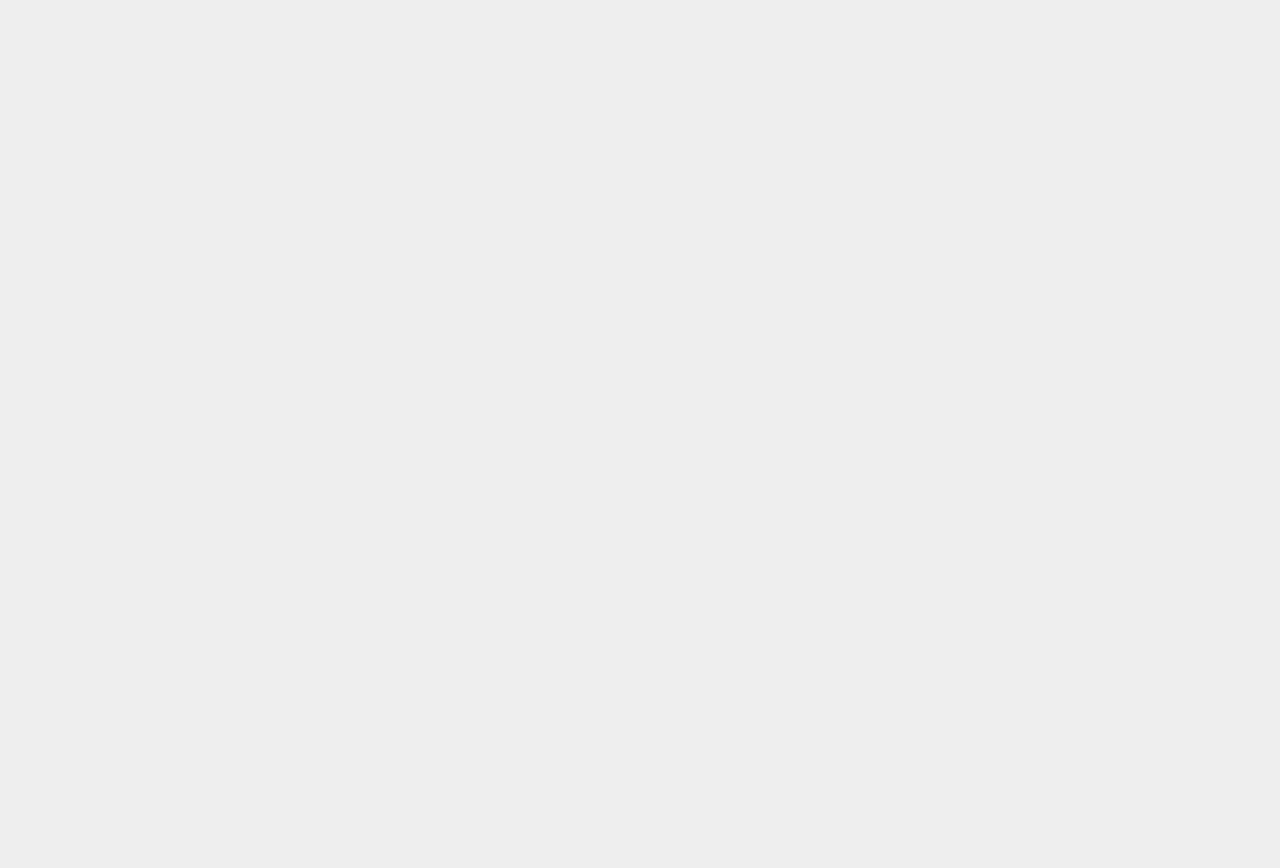What is the phone number to call for trucking authority?
Look at the image and respond with a single word or a short phrase.

844.889.9229